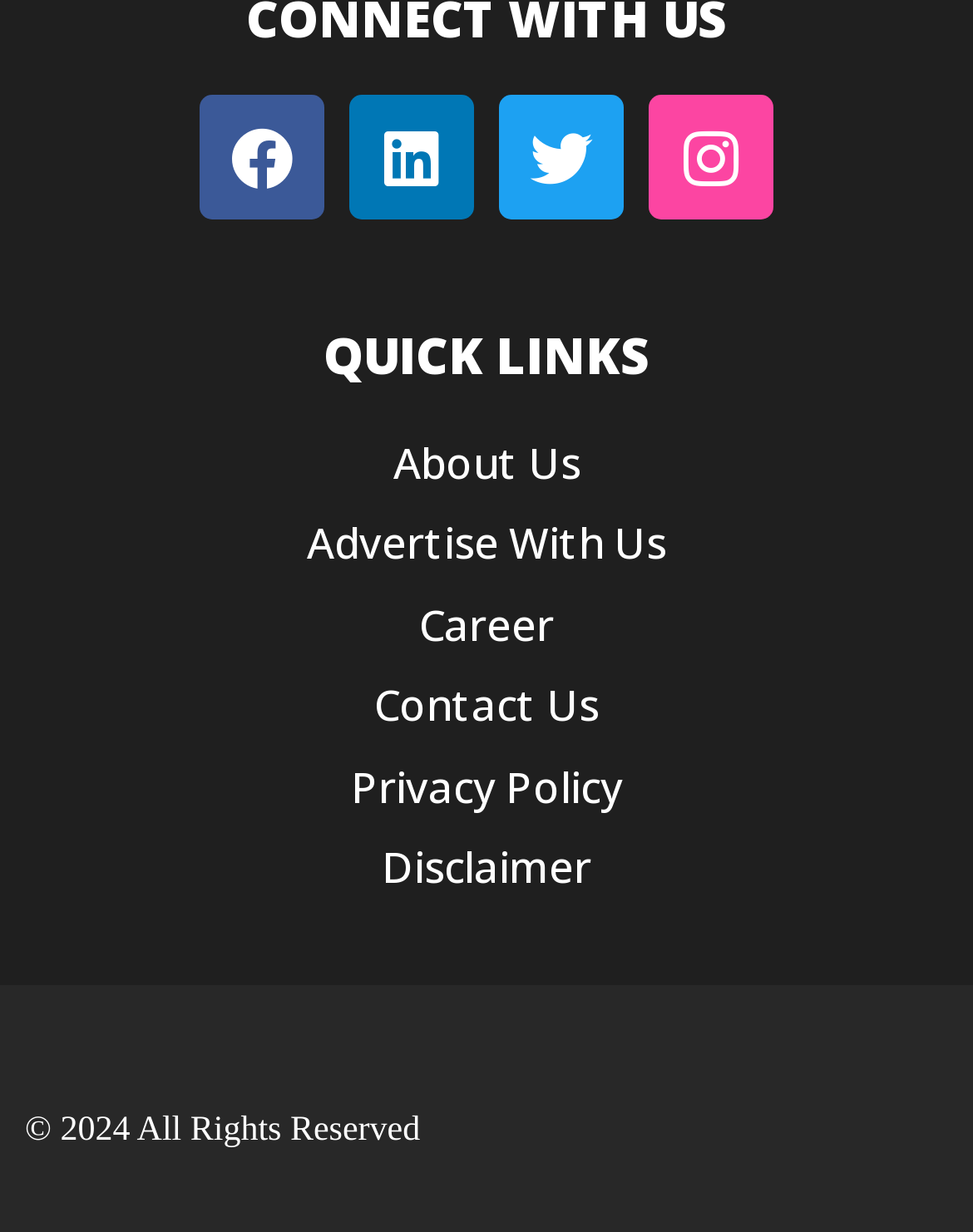Determine the bounding box coordinates of the clickable element to complete this instruction: "Explore career opportunities". Provide the coordinates in the format of four float numbers between 0 and 1, [left, top, right, bottom].

[0.051, 0.481, 0.949, 0.533]